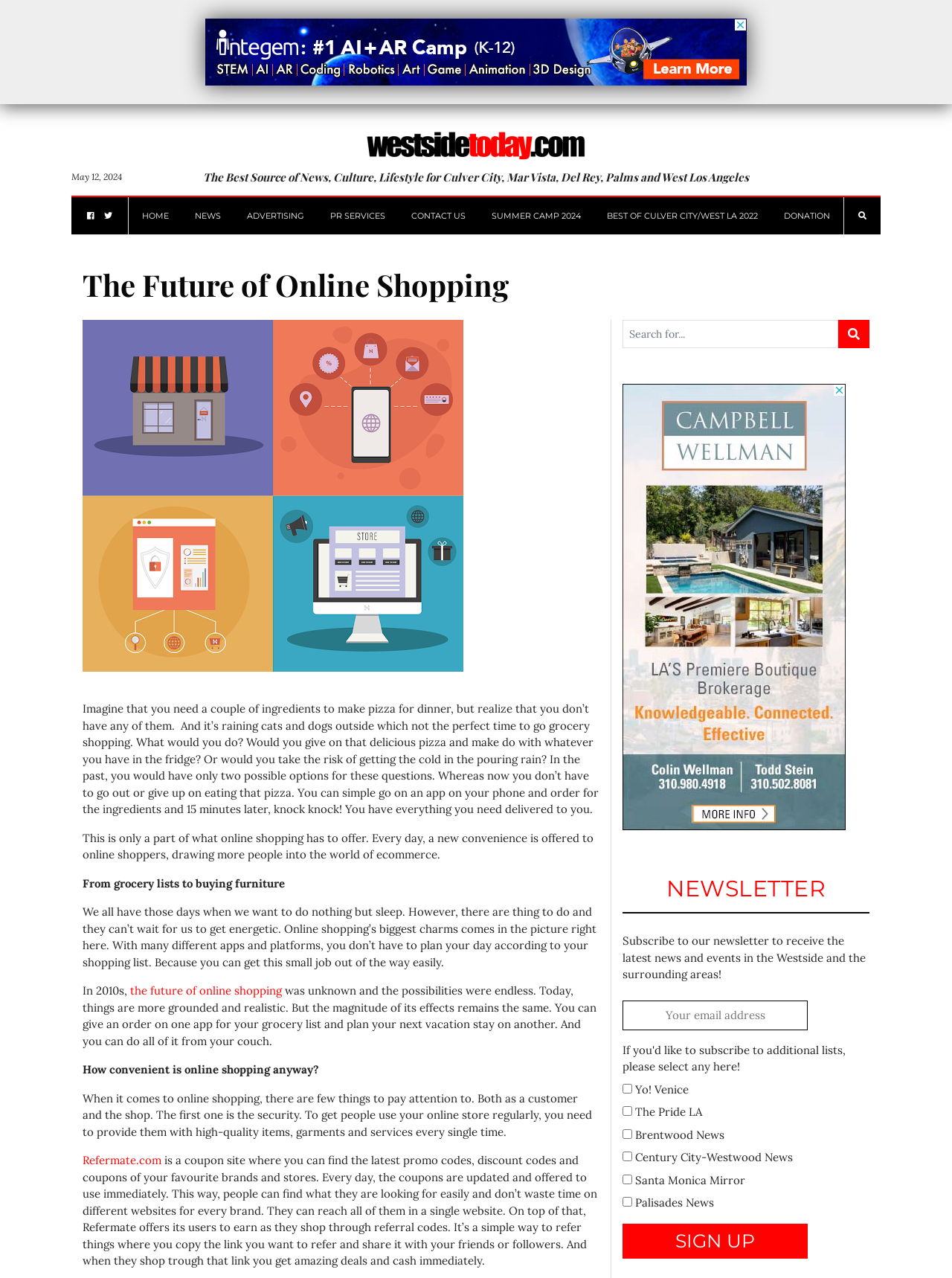What is the main topic of this article?
Look at the image and answer with only one word or phrase.

Online shopping